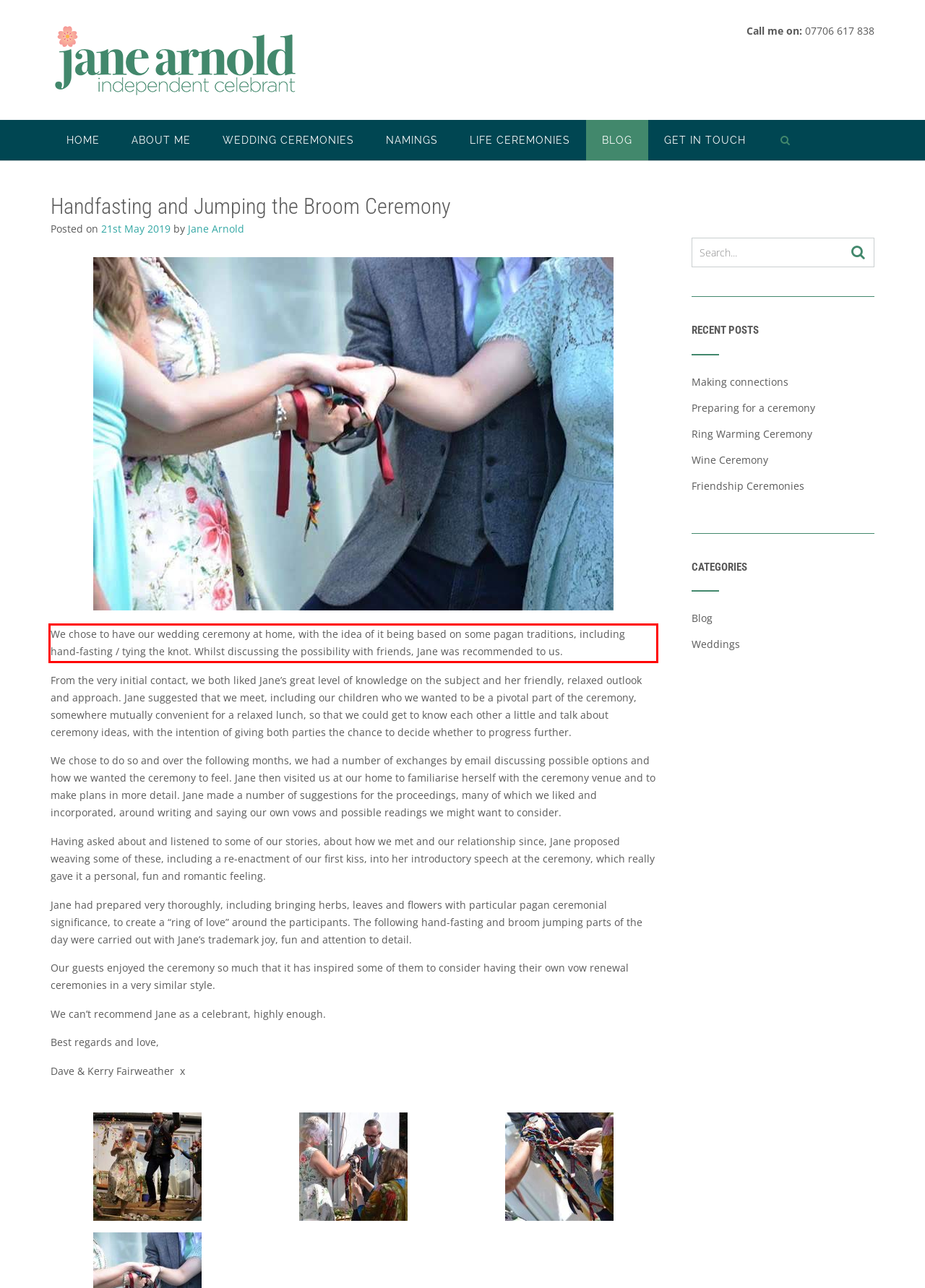You are given a screenshot of a webpage with a UI element highlighted by a red bounding box. Please perform OCR on the text content within this red bounding box.

We chose to have our wedding ceremony at home, with the idea of it being based on some pagan traditions, including hand-fasting / tying the knot. Whilst discussing the possibility with friends, Jane was recommended to us.